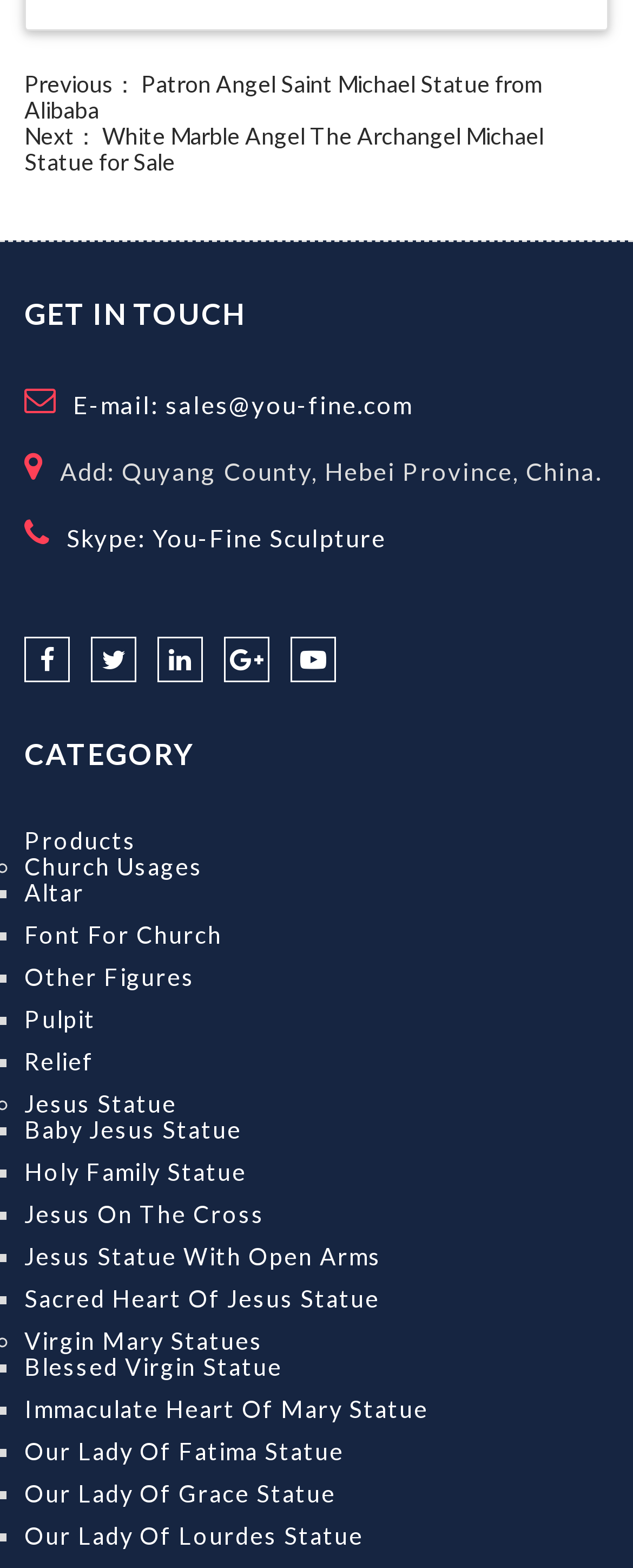Can you identify the bounding box coordinates of the clickable region needed to carry out this instruction: 'Contact through Skype'? The coordinates should be four float numbers within the range of 0 to 1, stated as [left, top, right, bottom].

[0.105, 0.333, 0.61, 0.352]